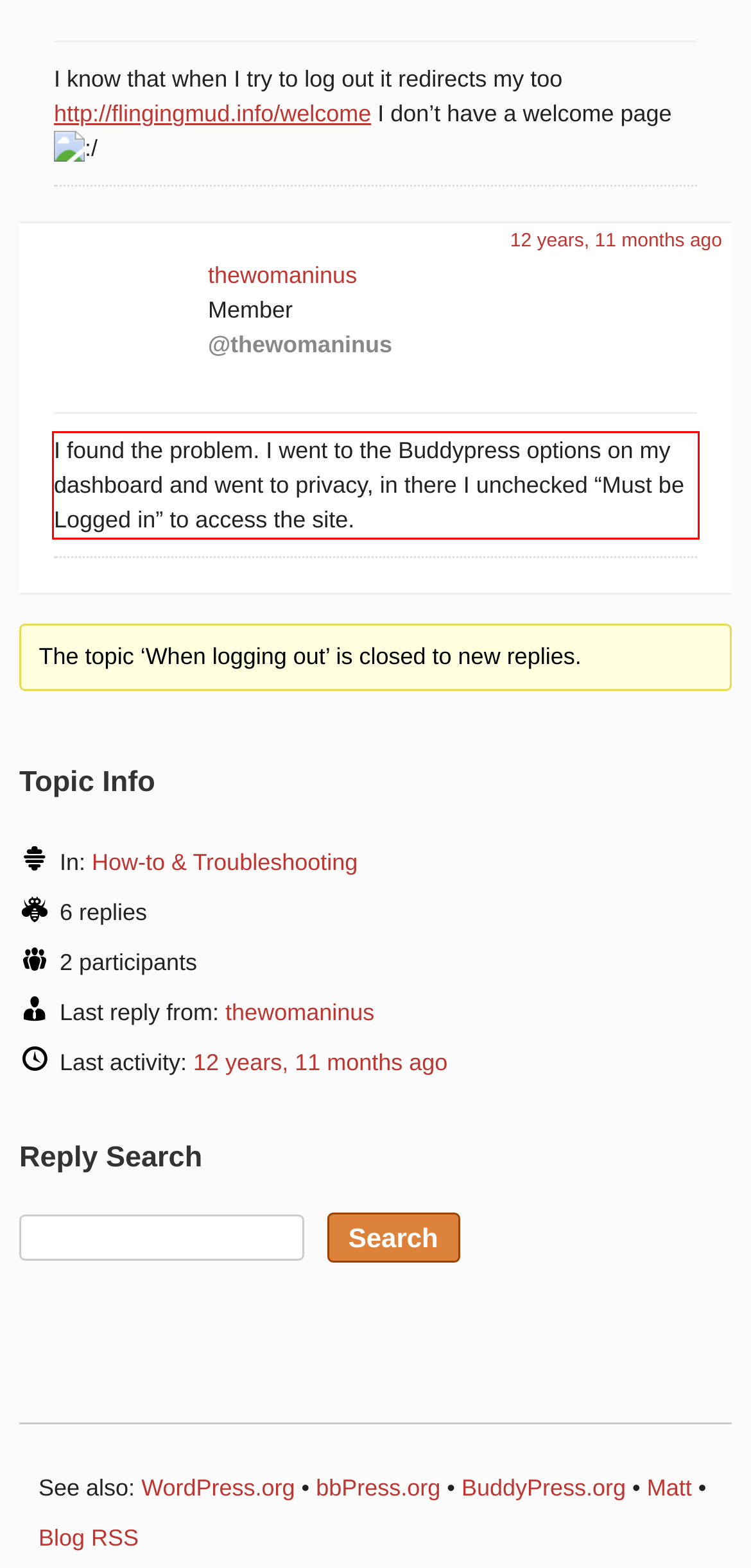Review the screenshot of the webpage and recognize the text inside the red rectangle bounding box. Provide the extracted text content.

I found the problem. I went to the Buddypress options on my dashboard and went to privacy, in there I unchecked “Must be Logged in” to access the site.